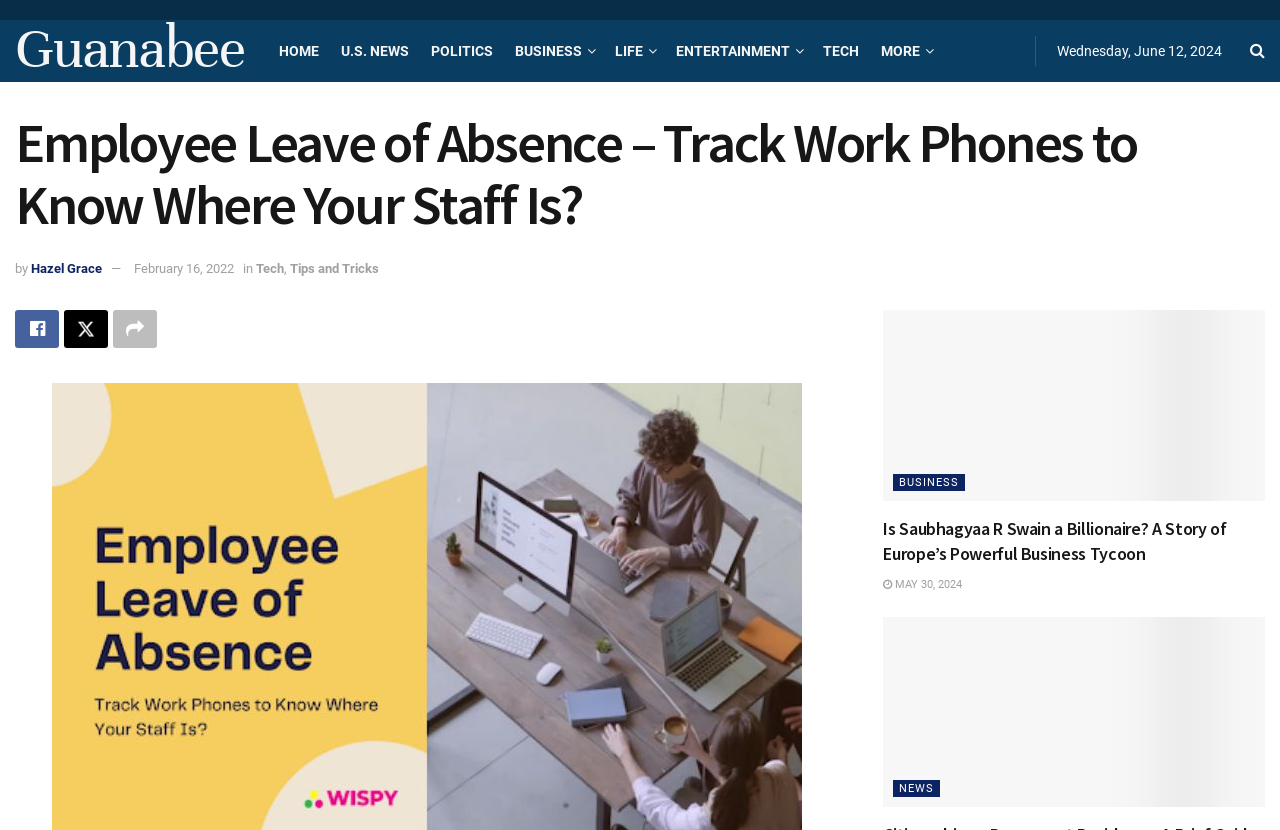Identify the bounding box coordinates of the region that needs to be clicked to carry out this instruction: "Check out TECH tips". Provide these coordinates as four float numbers ranging from 0 to 1, i.e., [left, top, right, bottom].

[0.2, 0.314, 0.222, 0.332]